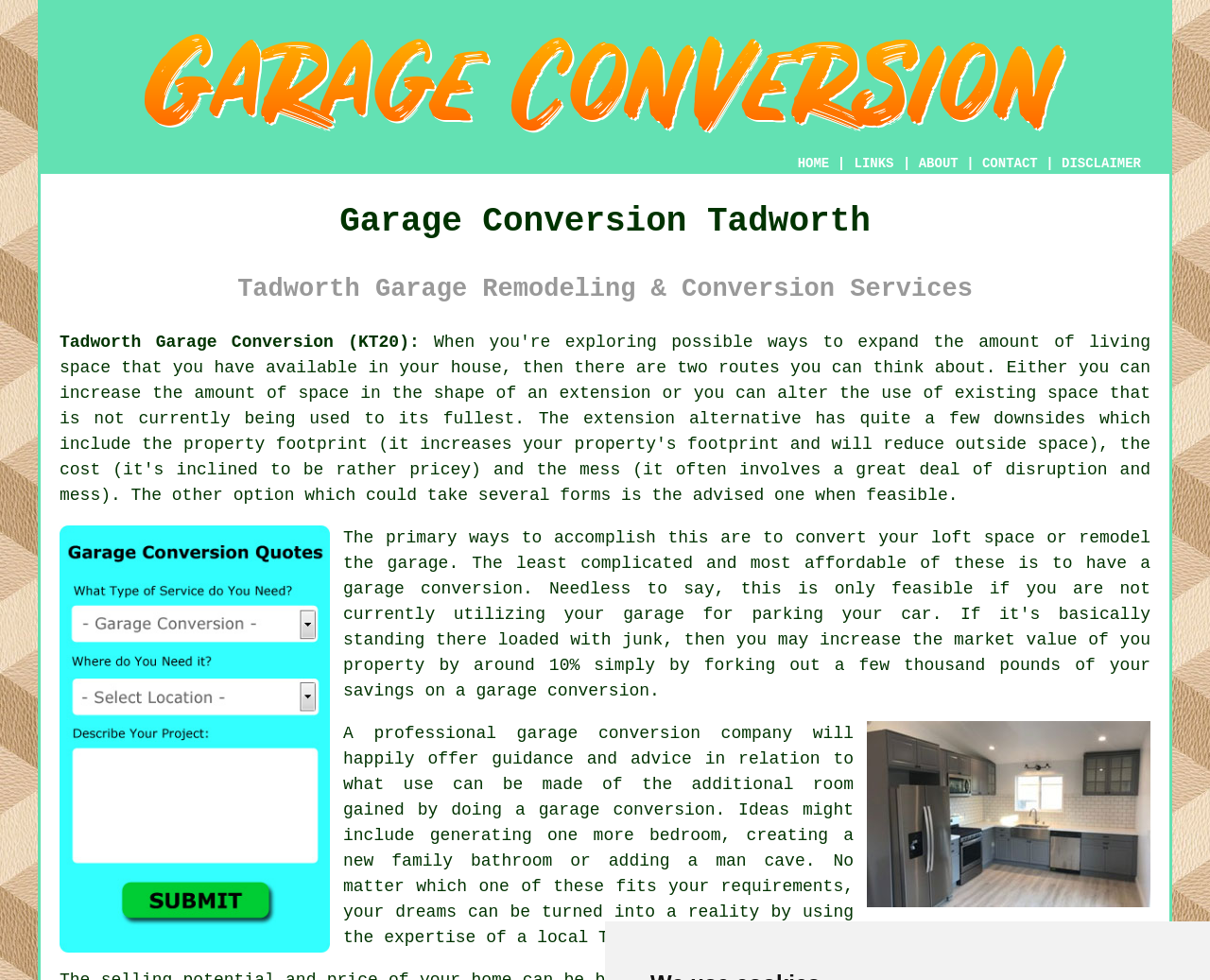Determine the bounding box coordinates of the region that needs to be clicked to achieve the task: "Click ABOUT".

[0.759, 0.159, 0.792, 0.175]